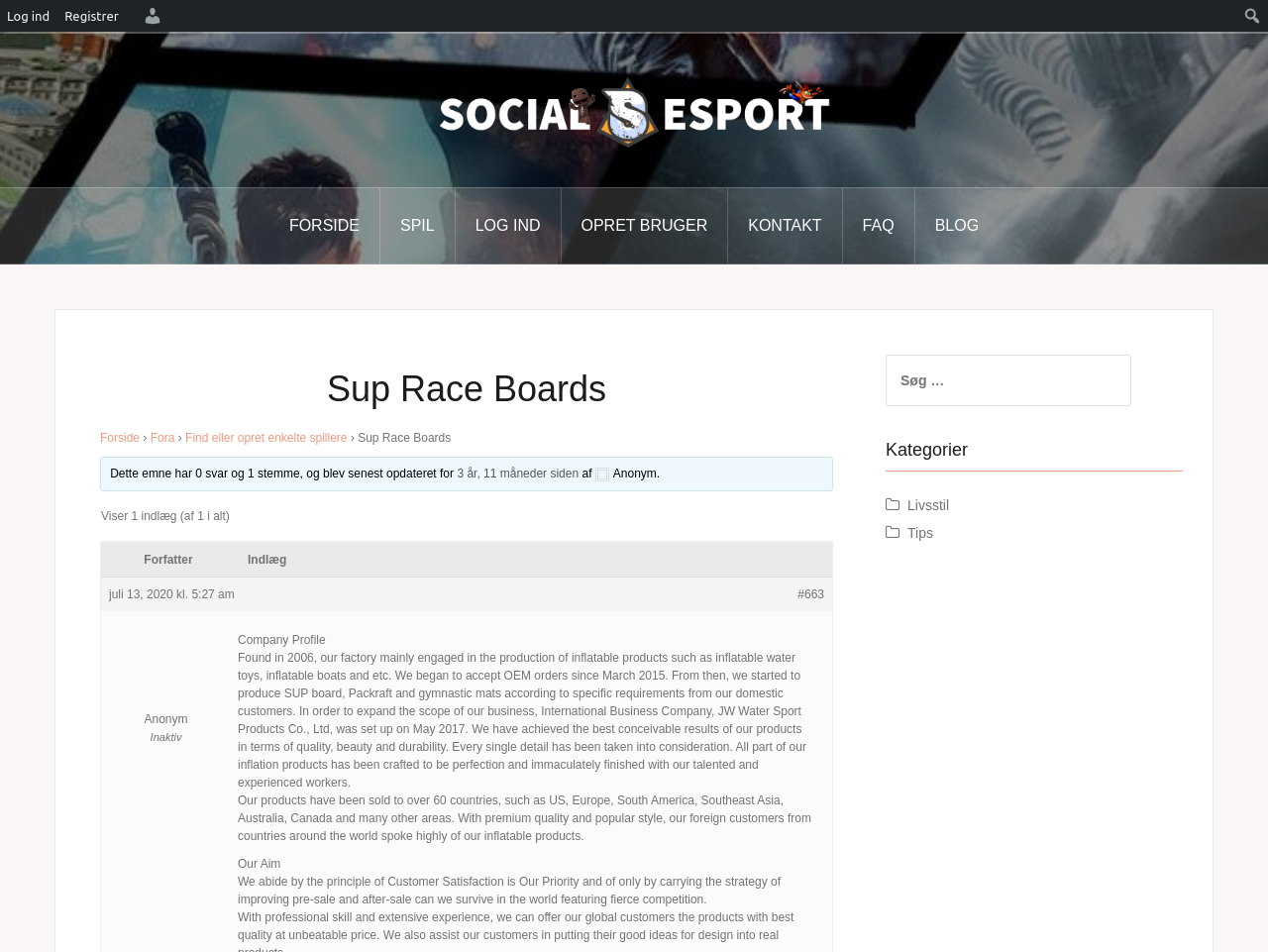Create an elaborate caption that covers all aspects of the webpage.

The webpage appears to be a company profile page, specifically for a manufacturer of inflatable products. At the top of the page, there is a navigation menu with links to various sections, including "FORSIDE", "SPIL", "LOG IND", "OPRET BRUGER", "KONTAKT", "FAQ", and "BLOG". Below this menu, there is a header section with the company name "Sup Race Boards" and a link to the "Sociale" page.

The main content of the page is divided into two columns. The left column contains a heading "Company Profile" followed by a lengthy text describing the company's history, products, and business goals. The text mentions that the company was founded in 2006 and has been producing inflatable products such as water toys, boats, and SUP boards. It also mentions that the company has expanded its business to international markets and has achieved success in terms of product quality and customer satisfaction.

The right column contains a search box and a list of categories, including "Livsstil" and "Tips". There is also a menu item "Log ind" and a registration link. At the bottom of the page, there is a vertical menu with a search icon and a textbox to input search queries.

Overall, the webpage appears to be a company profile page that provides information about the company's history, products, and business goals, as well as a search function and navigation menu to access other sections of the website.